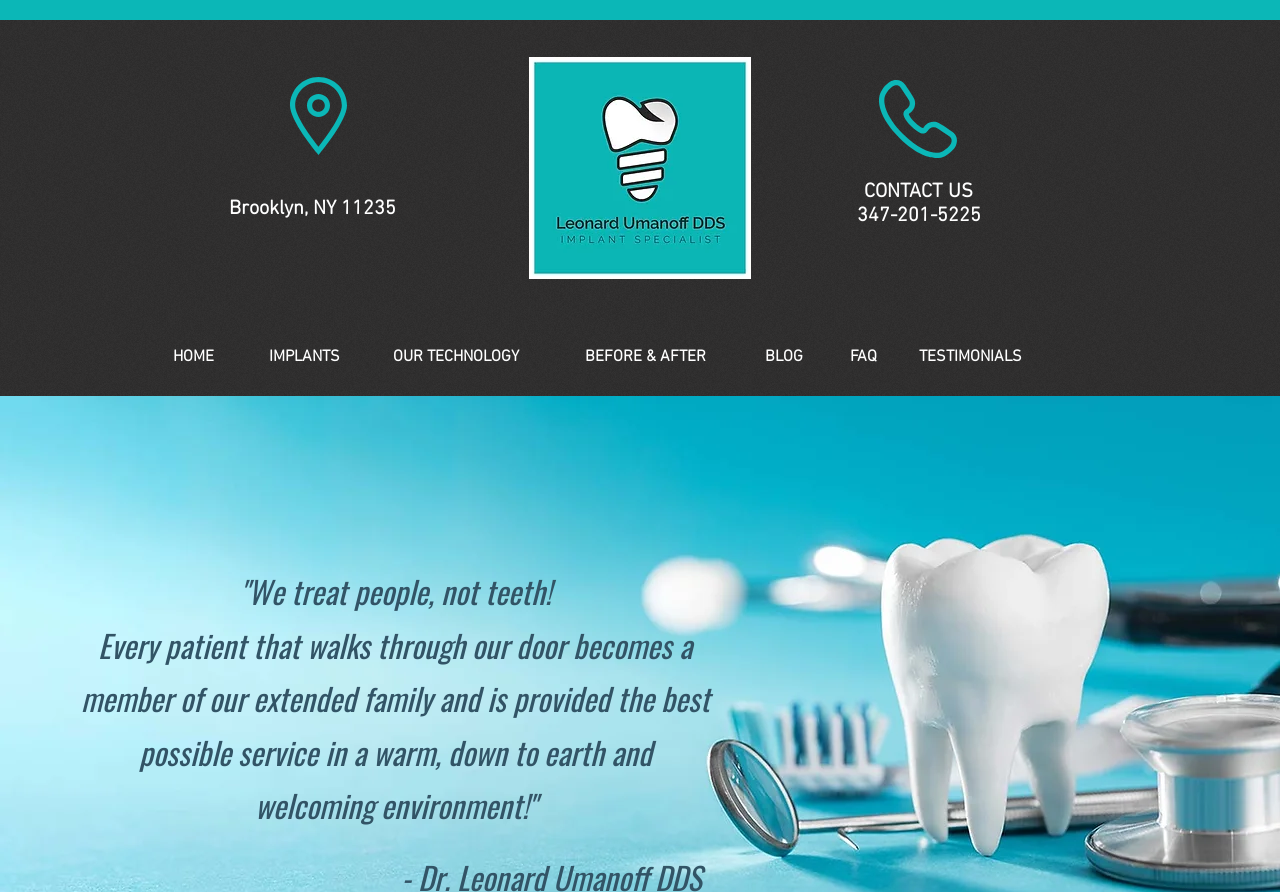Provide your answer in one word or a succinct phrase for the question: 
What is the main focus of Dr. Umanoff's practice?

Dental Implants